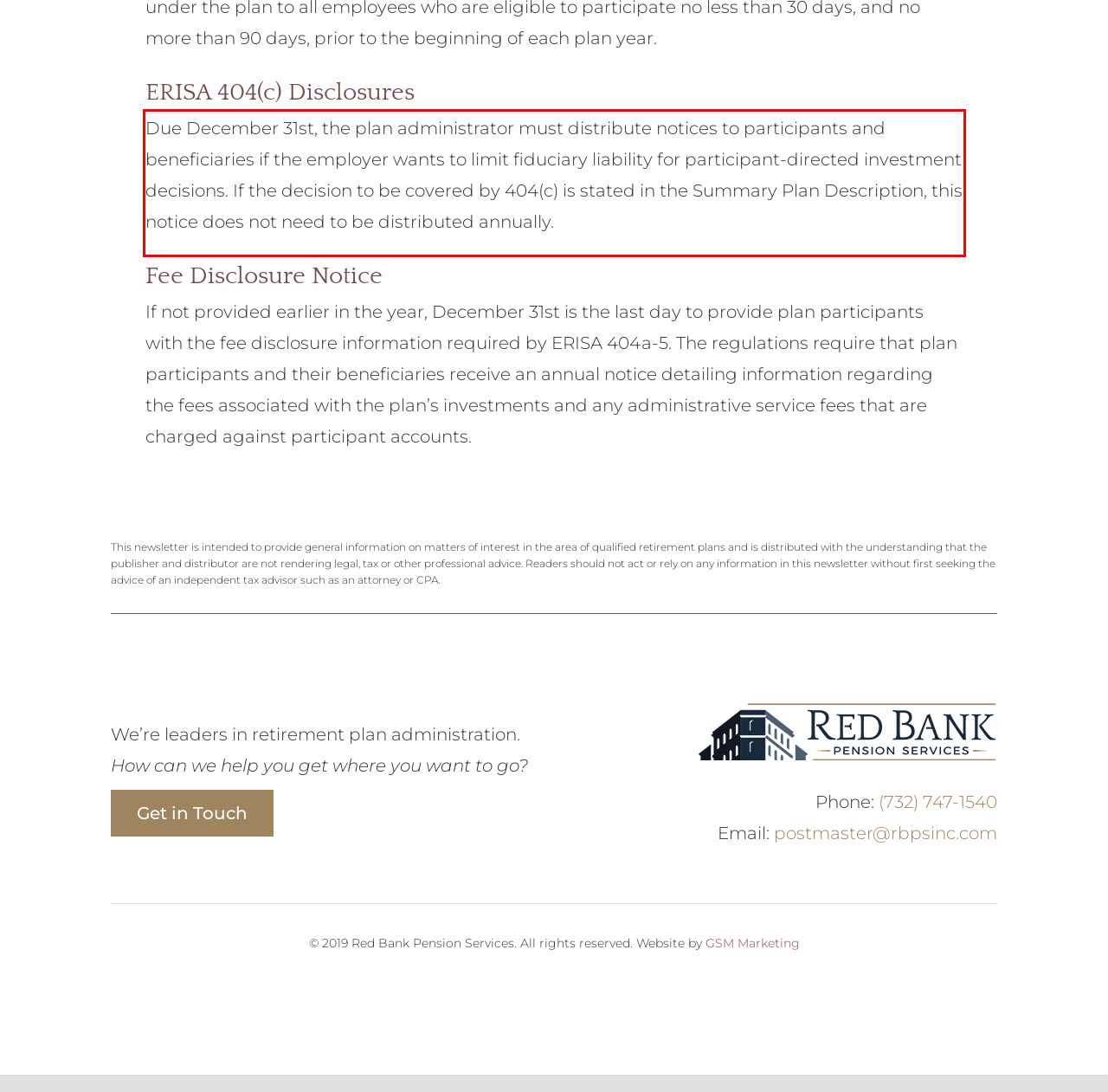Observe the screenshot of the webpage, locate the red bounding box, and extract the text content within it.

Due December 31st, the plan administrator must distribute notices to participants and beneficiaries if the employer wants to limit fiduciary liability for participant-directed investment decisions. If the decision to be covered by 404(c) is stated in the Summary Plan Description, this notice does not need to be distributed annually.